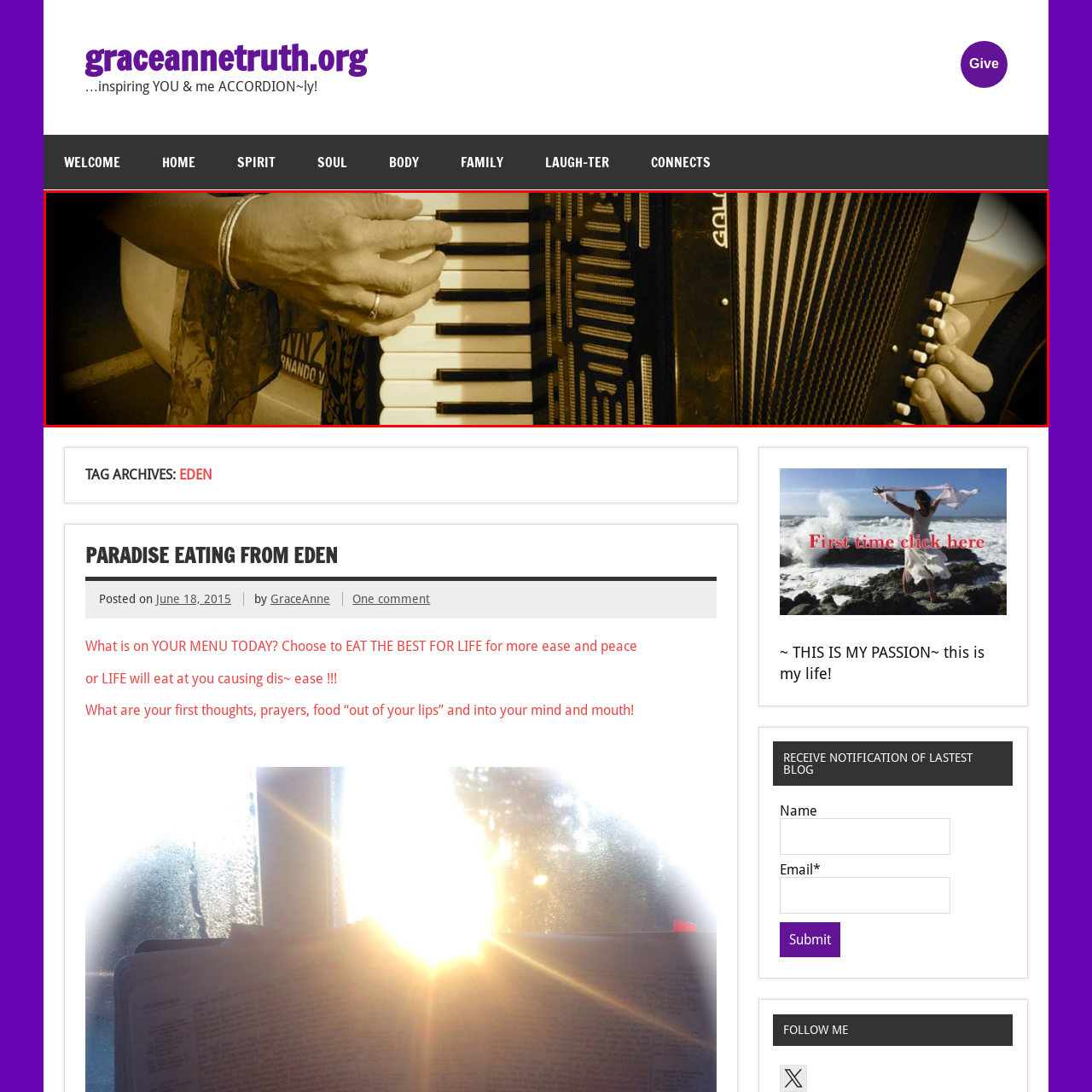What is adorned on the performer's hands? Look at the image outlined by the red bounding box and provide a succinct answer in one word or a brief phrase.

Rings